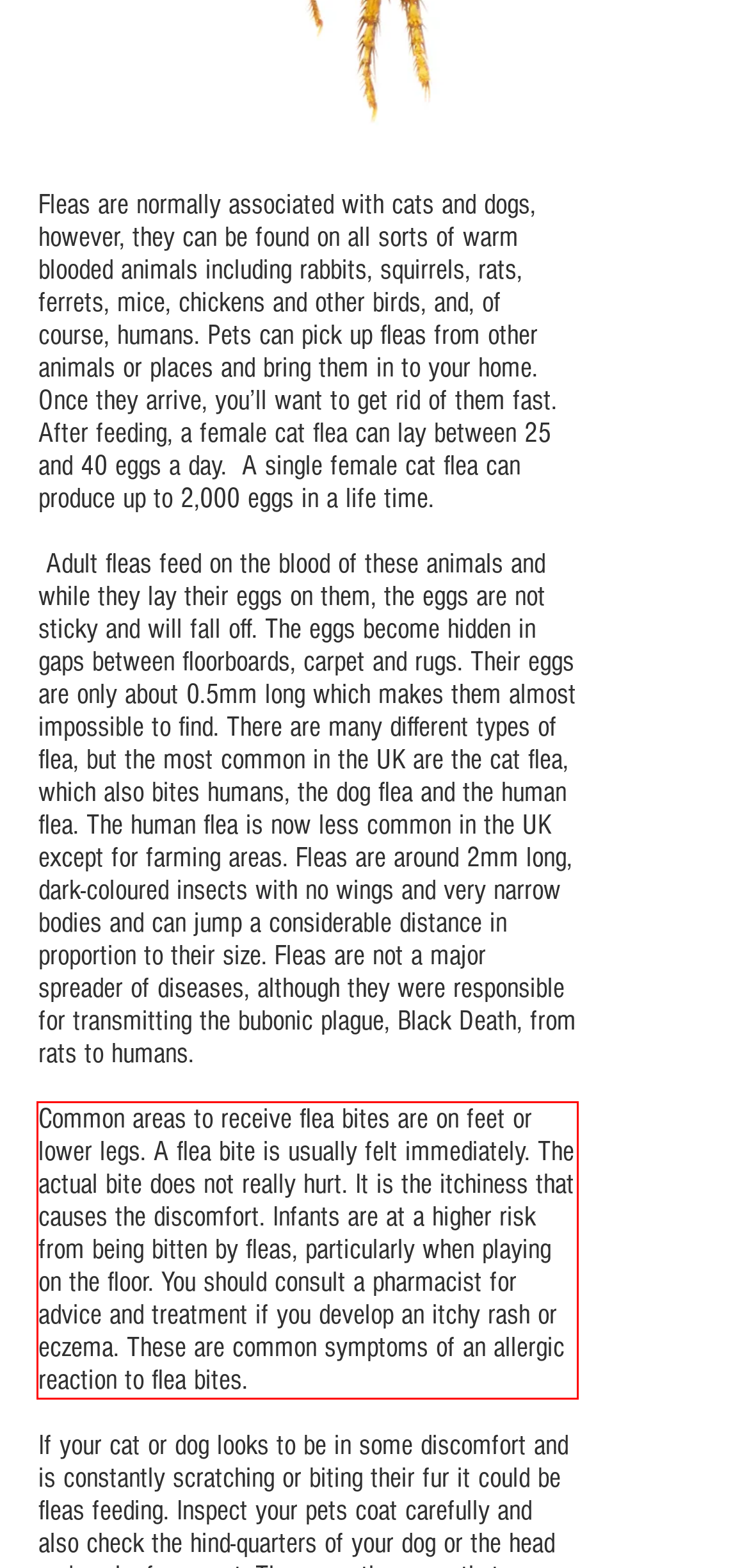You have a webpage screenshot with a red rectangle surrounding a UI element. Extract the text content from within this red bounding box.

Common areas to receive flea bites are on feet or lower legs. A flea bite is usually felt immediately. The actual bite does not really hurt. It is the itchiness that causes the discomfort. Infants are at a higher risk from being bitten by fleas, particularly when playing on the floor. You should consult a pharmacist for advice and treatment if you develop an itchy rash or eczema. These are common symptoms of an allergic reaction to flea bites.